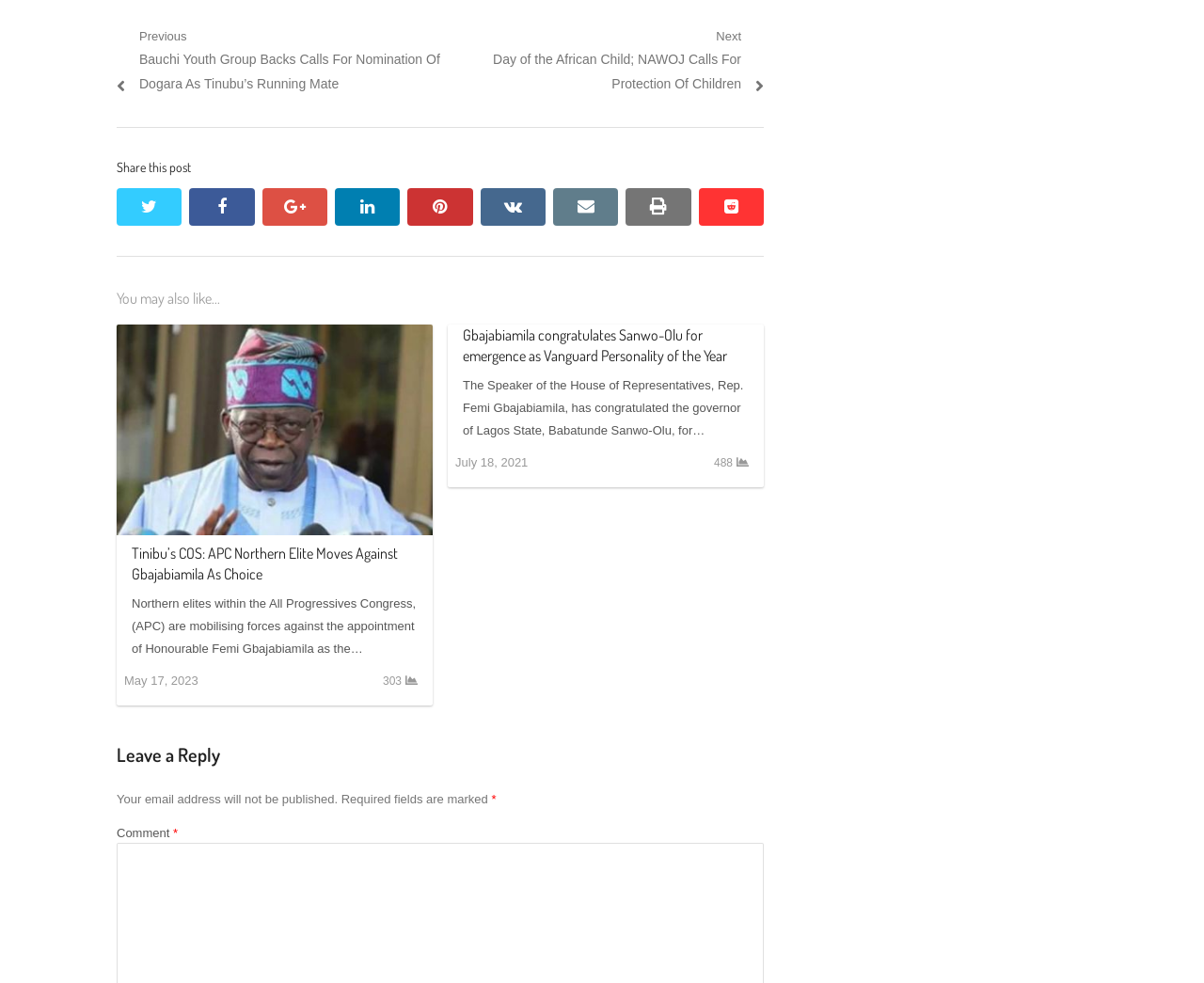Locate the bounding box coordinates of the element you need to click to accomplish the task described by this instruction: "Read the article 'Tinibu’s COS: APC Northern Elite Moves Against Gbajabiamila As Choice'".

[0.109, 0.552, 0.347, 0.595]